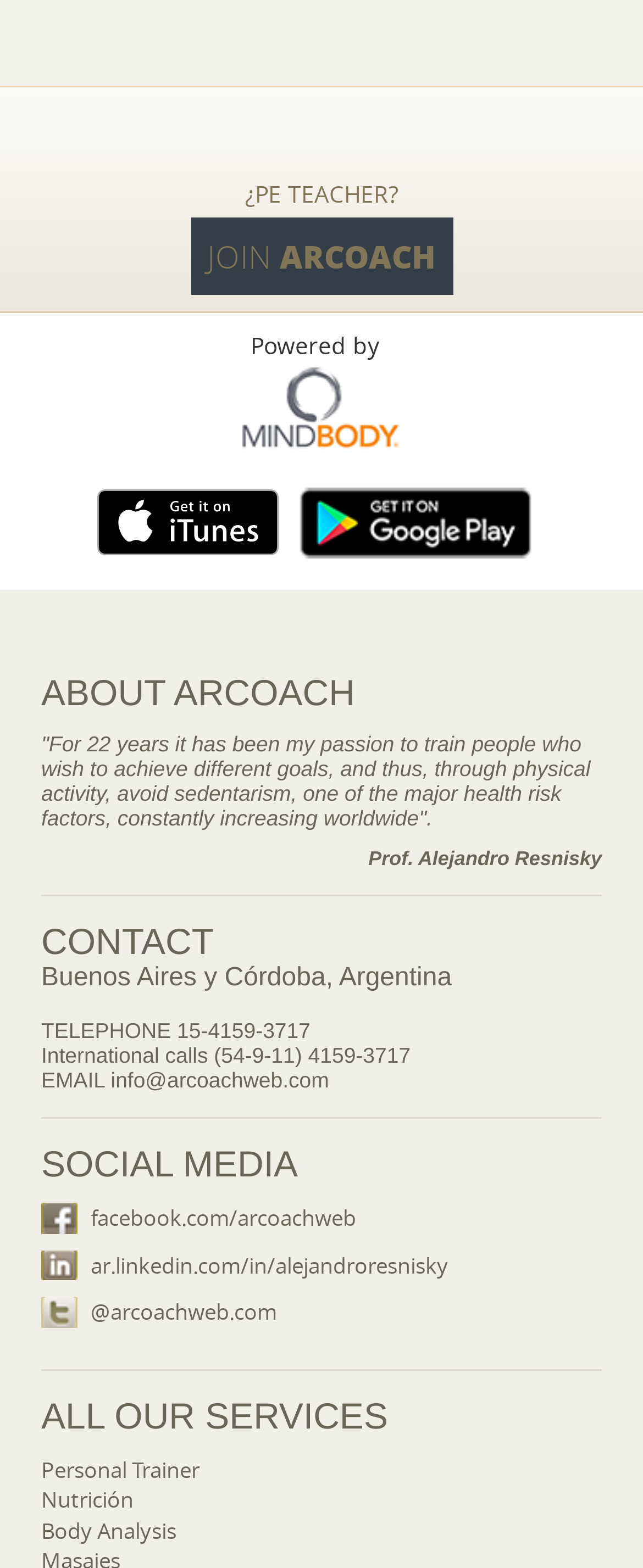Please provide a comprehensive response to the question based on the details in the image: What is the name of the website's founder?

From the webpage, we can see a quote from Alejandro Resnisky, and below the quote, his name is mentioned as the founder of the website.